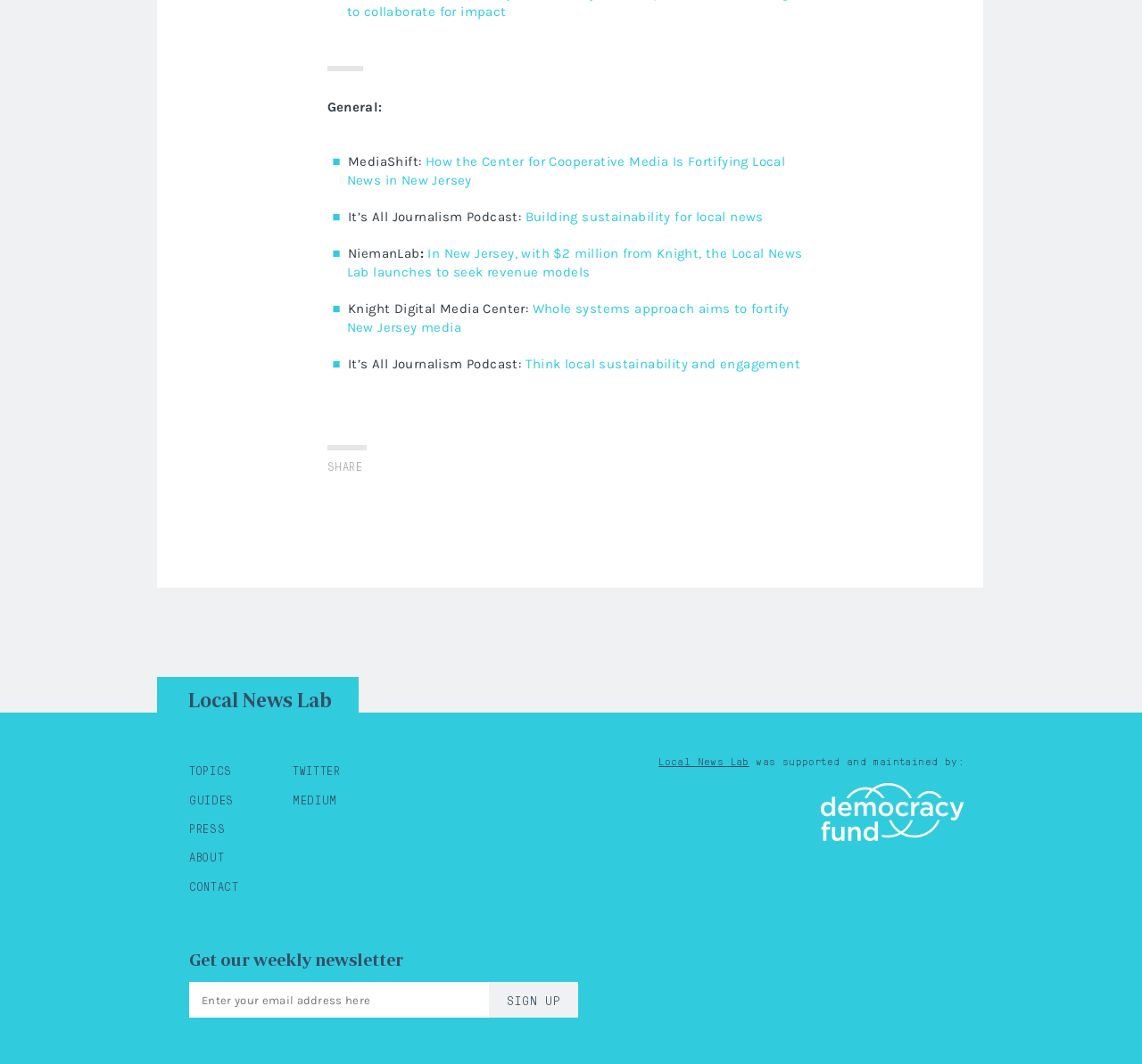Please determine the bounding box coordinates of the element to click on in order to accomplish the following task: "Click on 'How the Center for Cooperative Media Is Fortifying Local News in New Jersey'". Ensure the coordinates are four float numbers ranging from 0 to 1, i.e., [left, top, right, bottom].

[0.304, 0.144, 0.688, 0.177]